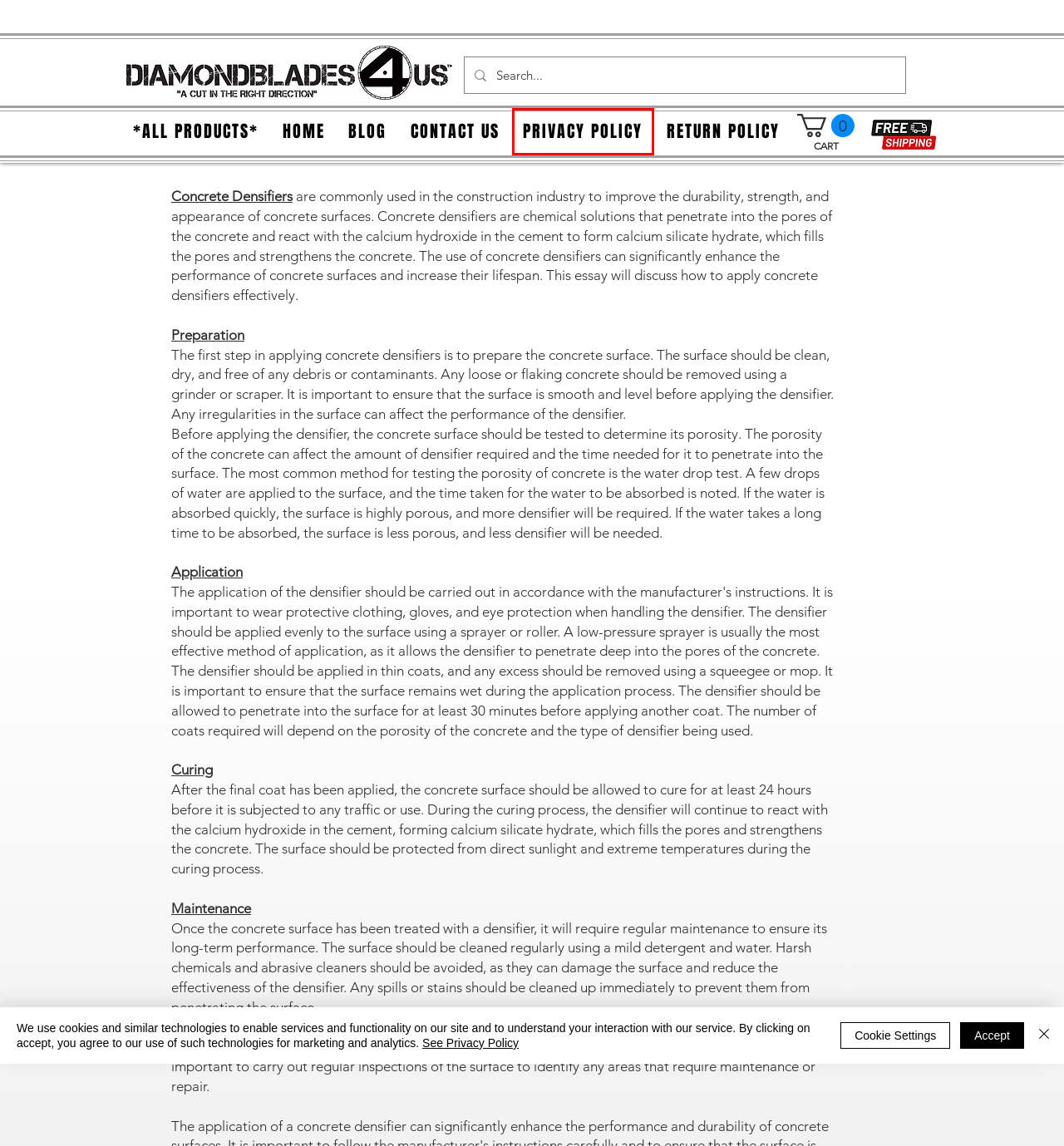Examine the screenshot of a webpage with a red rectangle bounding box. Select the most accurate webpage description that matches the new webpage after clicking the element within the bounding box. Here are the candidates:
A. Cart | Diamondblades4us
B. PRIVACY POLICY | Diamondblades4us
C. Diamondblades4us | Diamond Blades | Core Bits | Floor Epoxy | Tool Store
D. Scofield Formula One Concrete Densifier | Diamondblades4us
E. Ameripolish 3d HSL Concrete Densifier 5 Gallons | Diamondblades4us
F. Diamondblades4us | Return Policy | Power Tools | Diamond Blades
G. Diamondblades4us | USA | Contact Us  | Fast Service
H. BLOG | Diamondblades4us | Diamond Core Bits | Diamond blades | USA

B